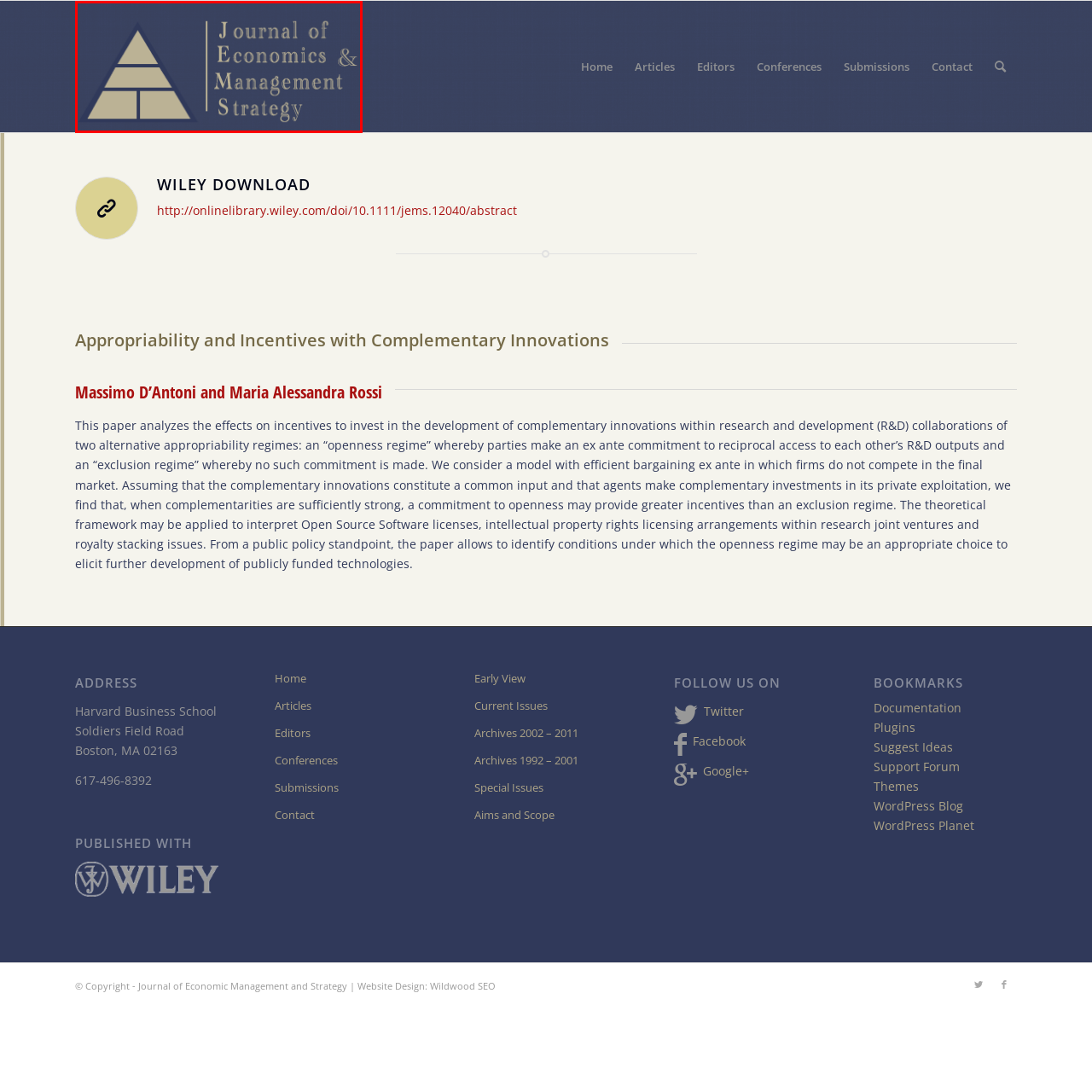Offer a detailed account of what is shown inside the red bounding box.

The image features the logo of the "Journal of Economics & Management Strategy," which is characterized by a minimalist design that includes a stylized triangular pyramid on the left. The pyramid is composed of several colored segments, symbolizing layered knowledge or insights within the field of economics and management. To the right of the pyramid, the journal's title is presented in an elegant serif font, clearly displaying the journal's focus on economics and management strategy. The background consists of a deep navy tone, contrasting with the light-colored elements, thus enhancing readability and visual appeal. This logo encapsulates the journal's objective of providing scholarly insights into economic strategies and management practices.